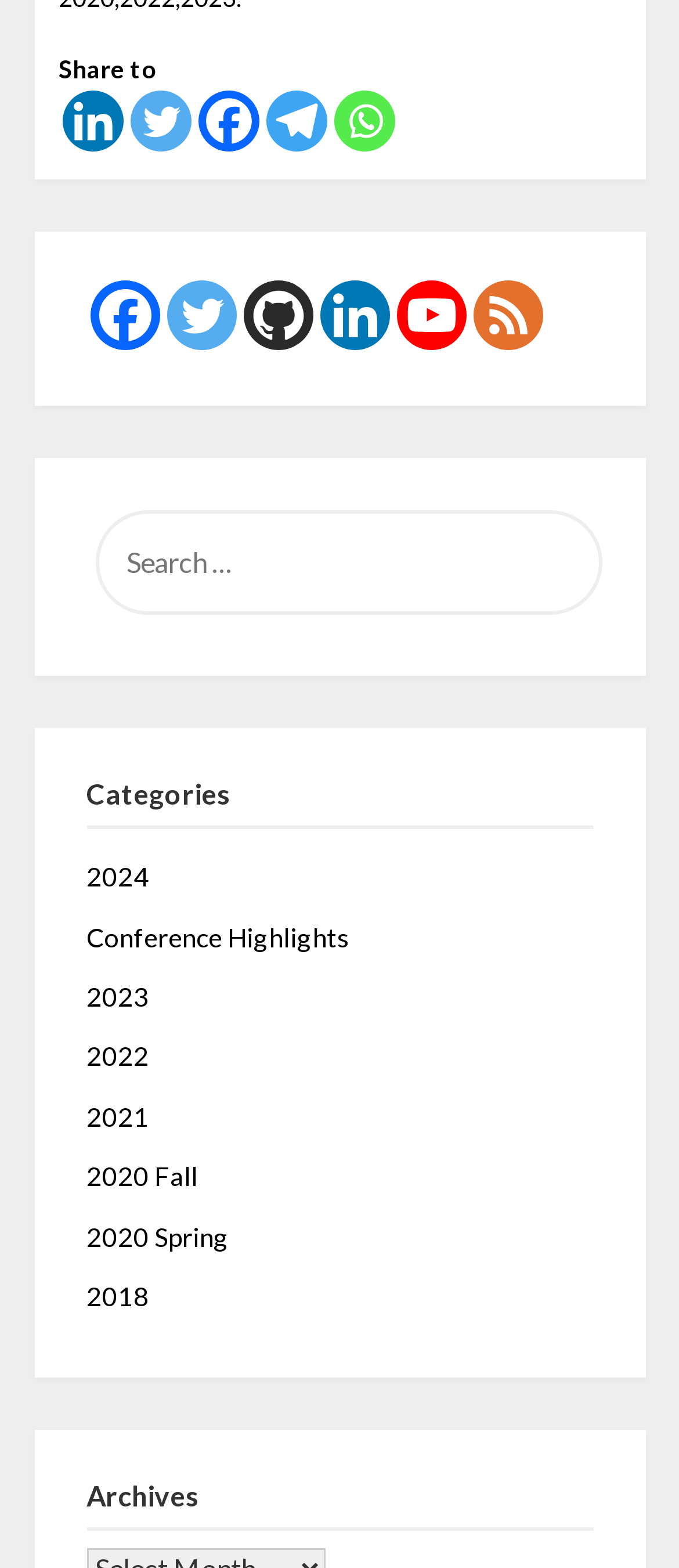What is the purpose of the links under the 'Archives' heading? Based on the image, give a response in one word or a short phrase.

To access archived content